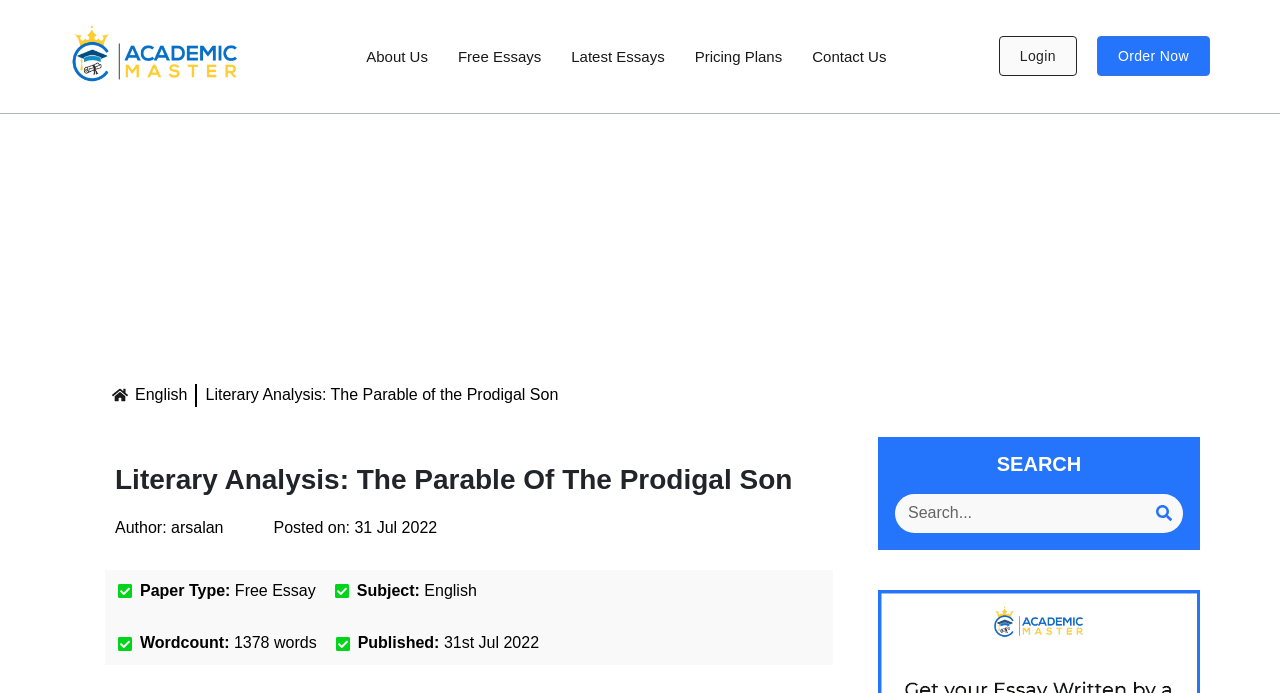Please locate the bounding box coordinates of the element that needs to be clicked to achieve the following instruction: "Click on the 'FAQ' link". The coordinates should be four float numbers between 0 and 1, i.e., [left, top, right, bottom].

None